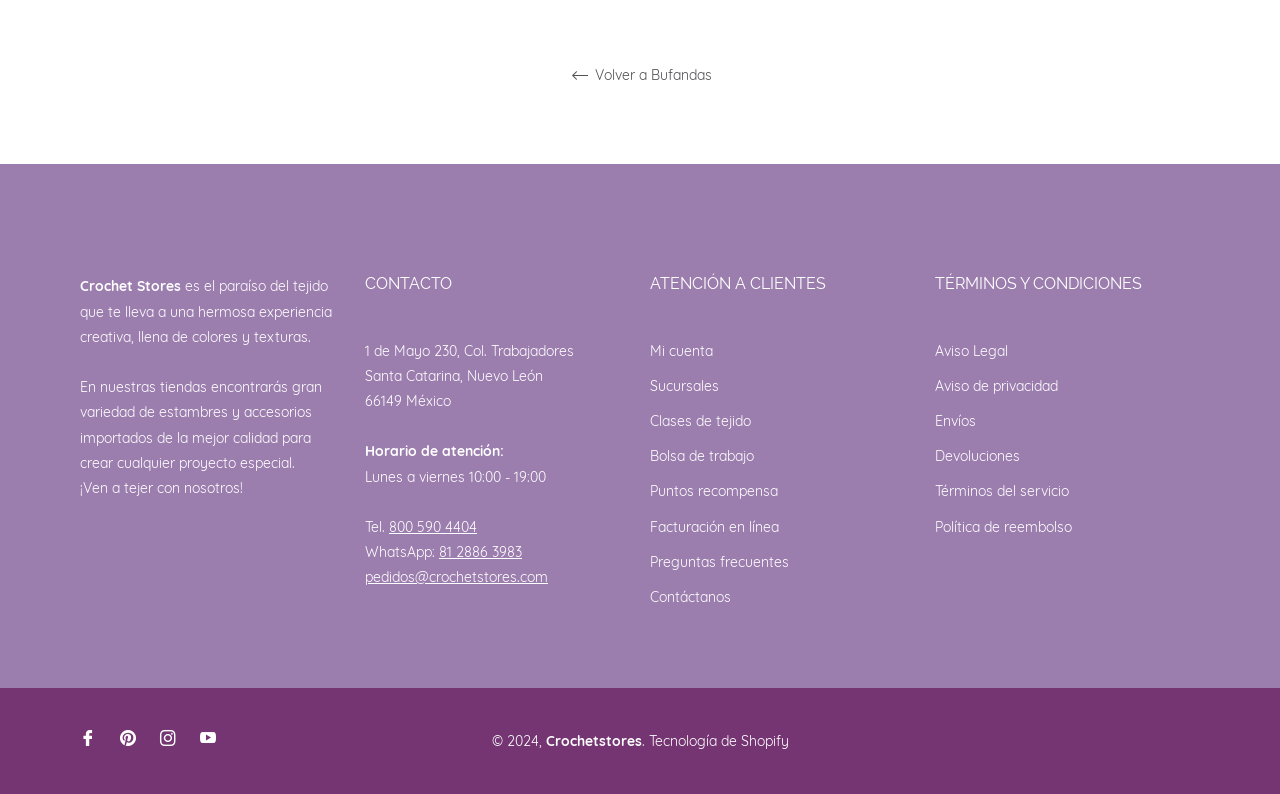Show the bounding box coordinates of the region that should be clicked to follow the instruction: "Follow us on Facebook."

[0.062, 0.912, 0.075, 0.944]